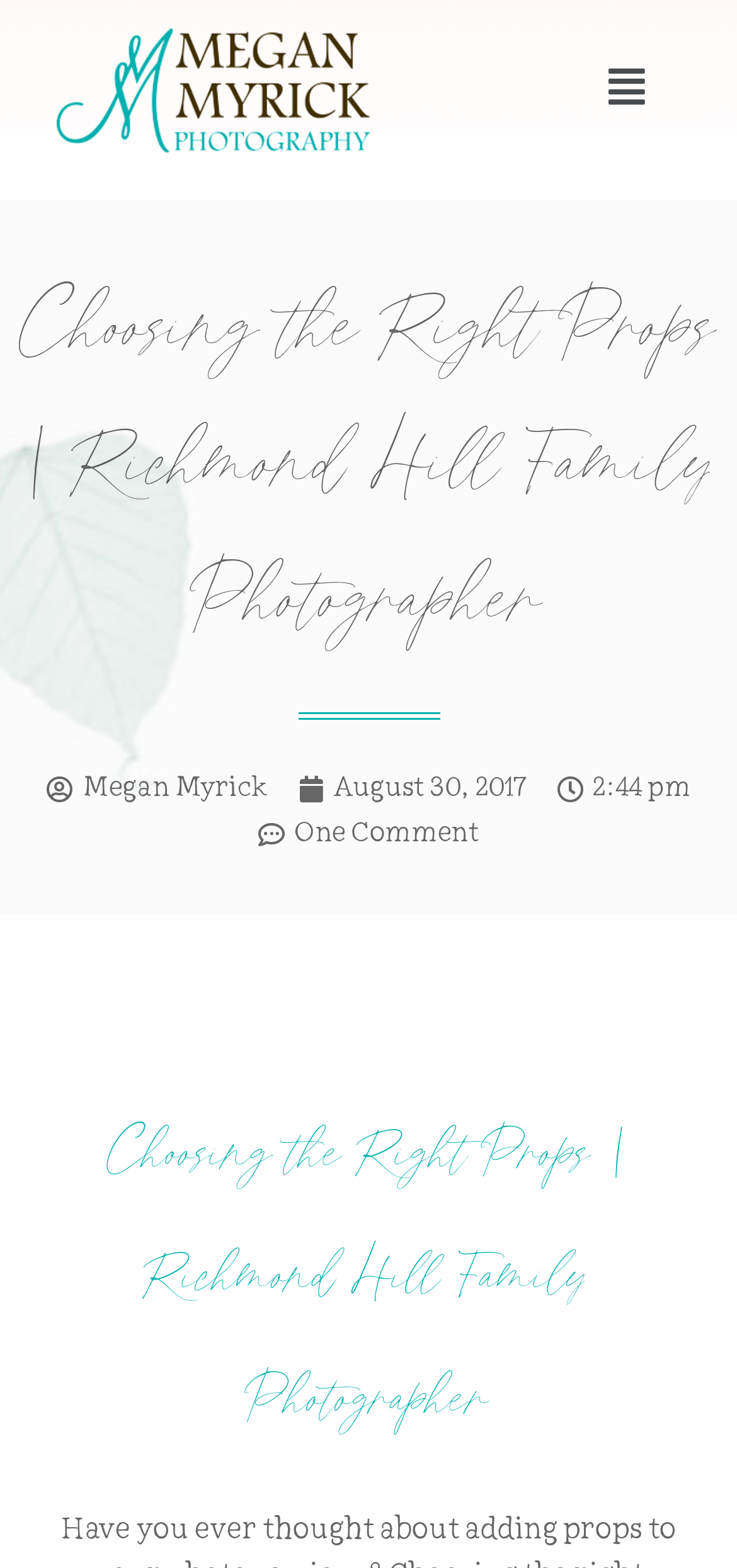Locate the UI element that matches the description 简体中文 in the webpage screenshot. Return the bounding box coordinates in the format (top-left x, top-left y, bottom-right x, bottom-right y), with values ranging from 0 to 1.

None